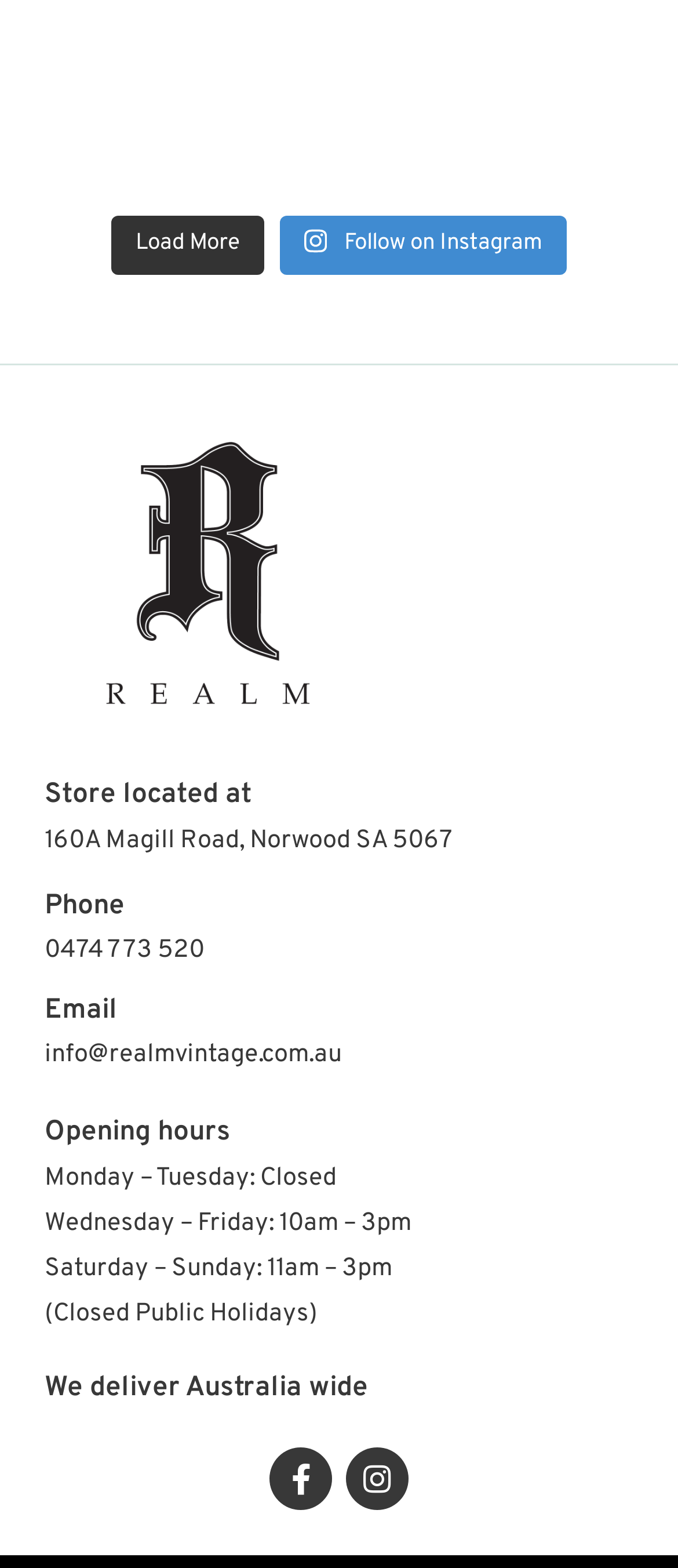Determine the bounding box coordinates for the area that should be clicked to carry out the following instruction: "Call the store phone number".

[0.066, 0.596, 0.302, 0.617]